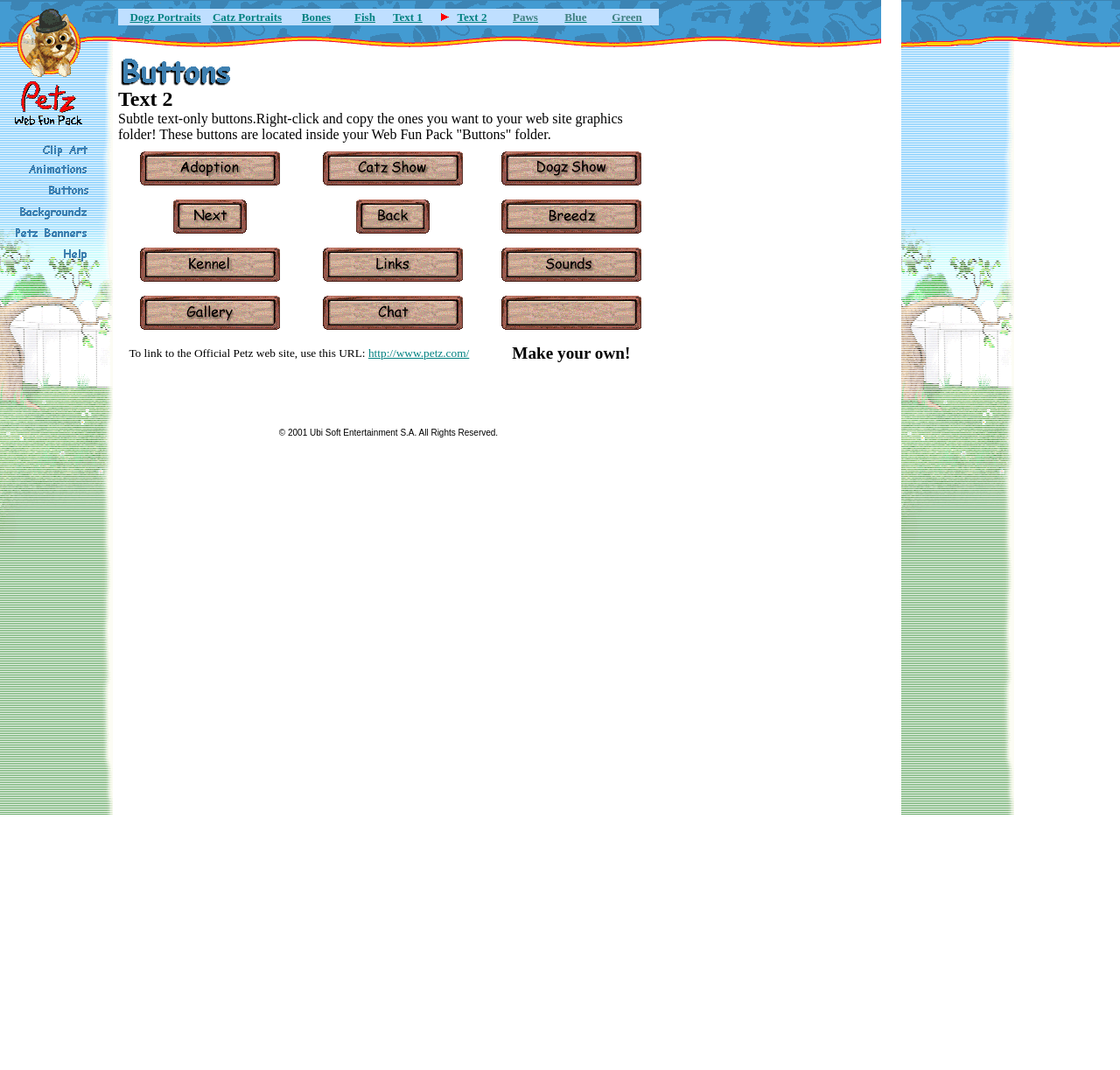Answer the question with a brief word or phrase:
How many types of portraits are available on this webpage?

2